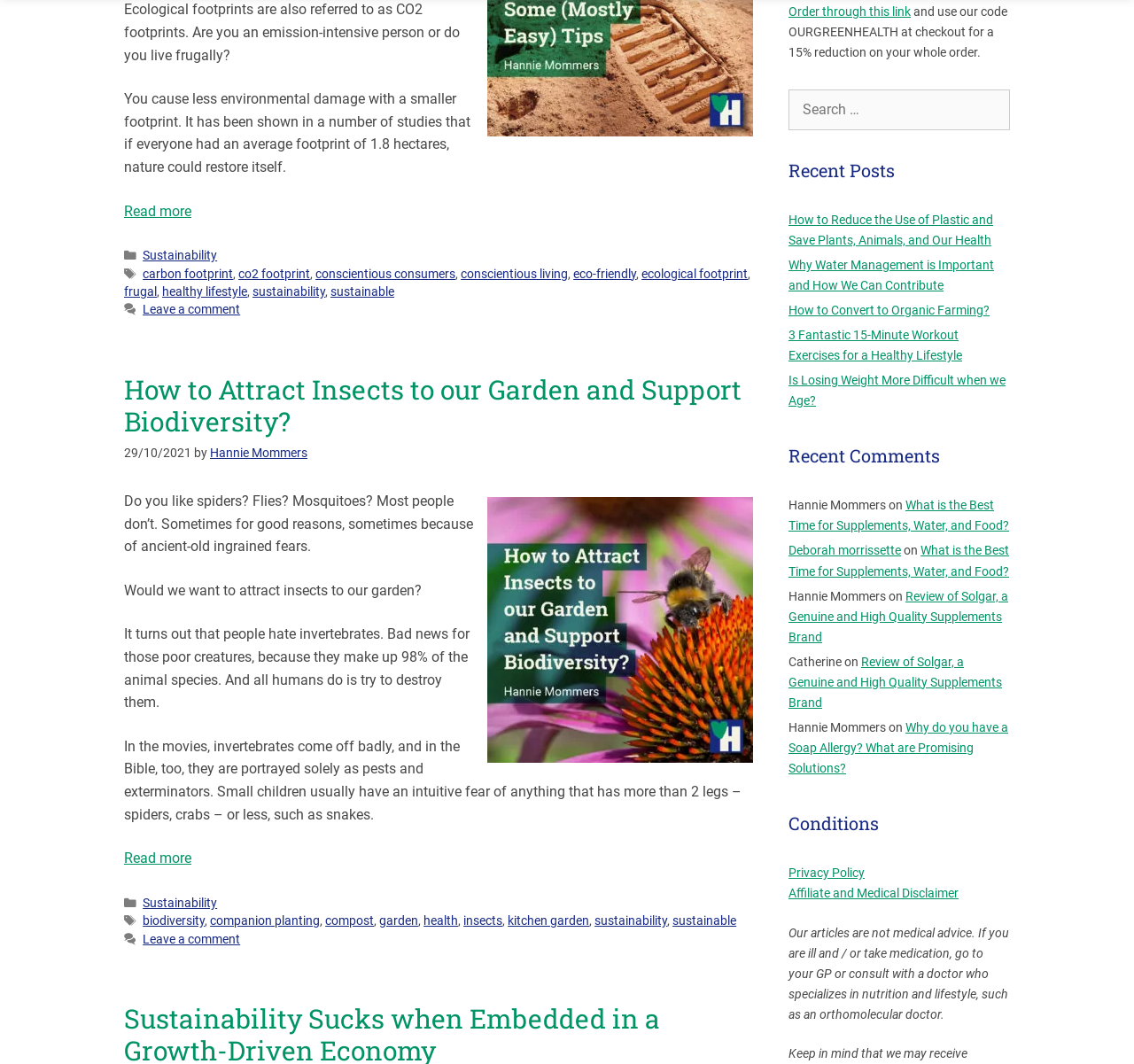What is the purpose of attracting insects to the garden?
Look at the image and answer the question with a single word or phrase.

Support biodiversity